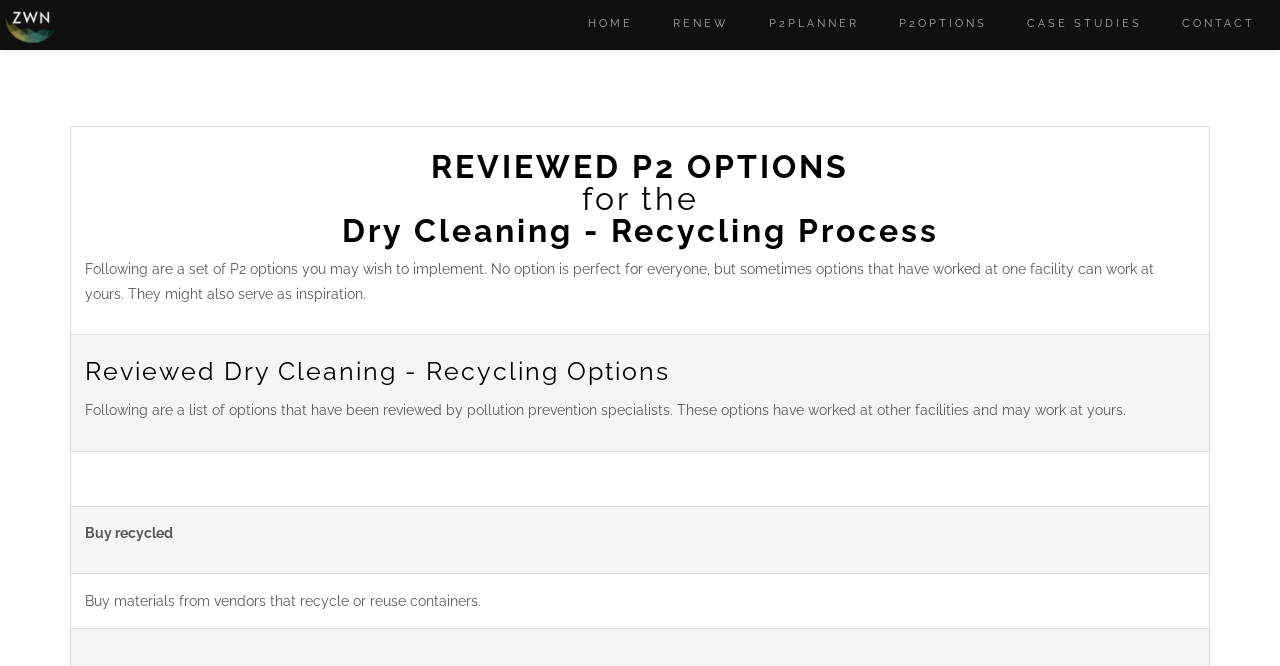What is the last suggestion in the list of reviewed options?
Using the image as a reference, answer the question with a short word or phrase.

Buy materials from vendors that recycle or reuse containers